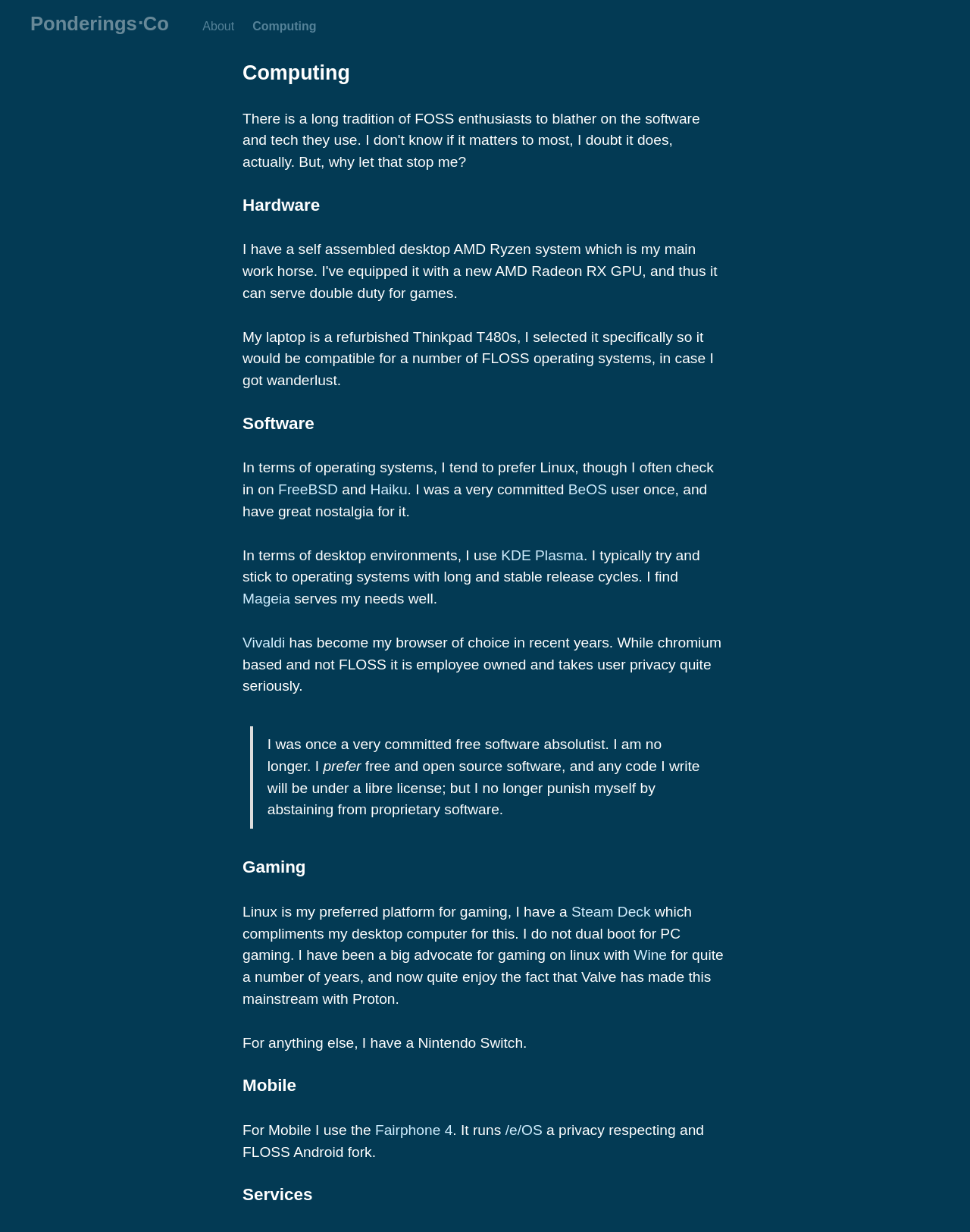Find the bounding box coordinates of the element I should click to carry out the following instruction: "Visit the 'Computing' page".

[0.26, 0.016, 0.326, 0.026]